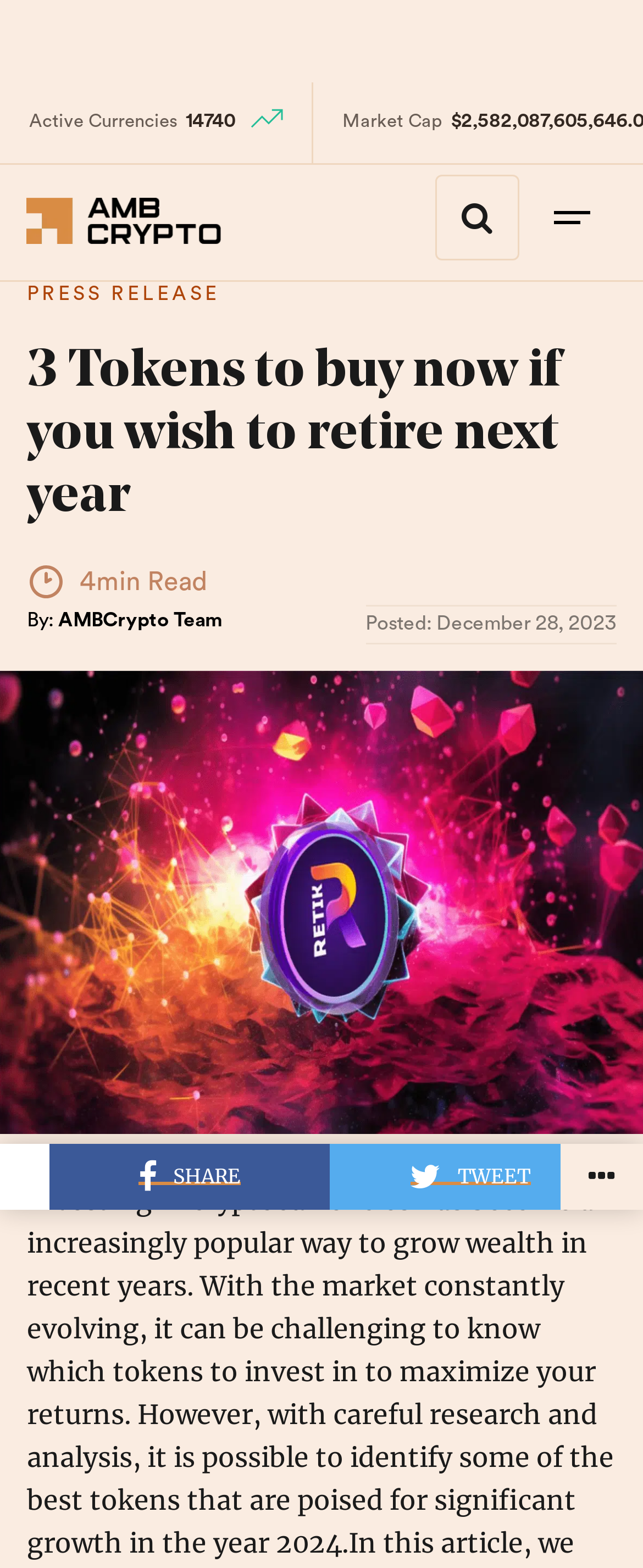Using the provided description Tweet, find the bounding box coordinates for the UI element. Provide the coordinates in (top-left x, top-left y, bottom-right x, bottom-right y) format, ensuring all values are between 0 and 1.

[0.637, 0.733, 0.824, 0.756]